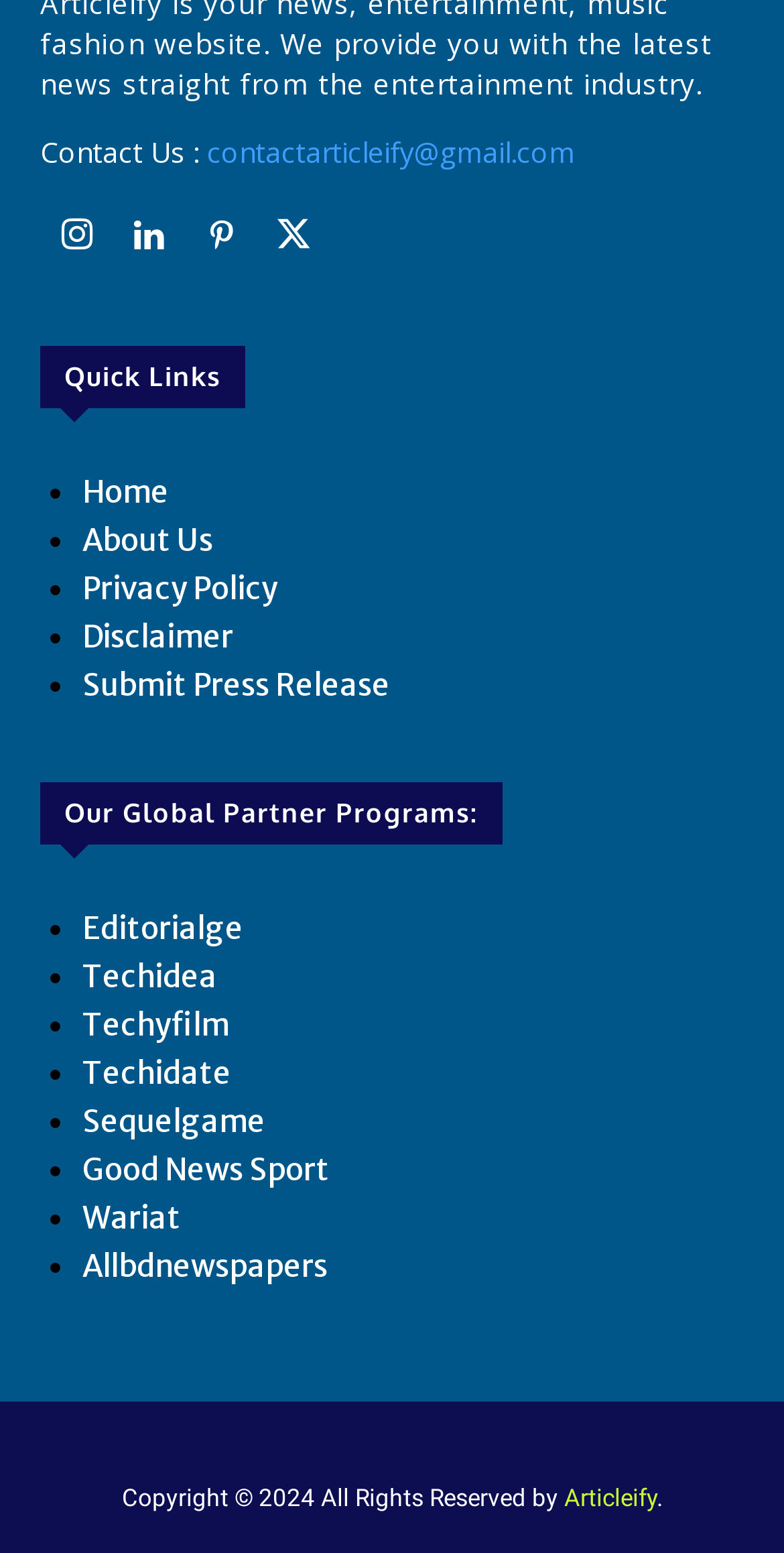Please mark the bounding box coordinates of the area that should be clicked to carry out the instruction: "Go to Home page".

[0.105, 0.304, 0.215, 0.329]